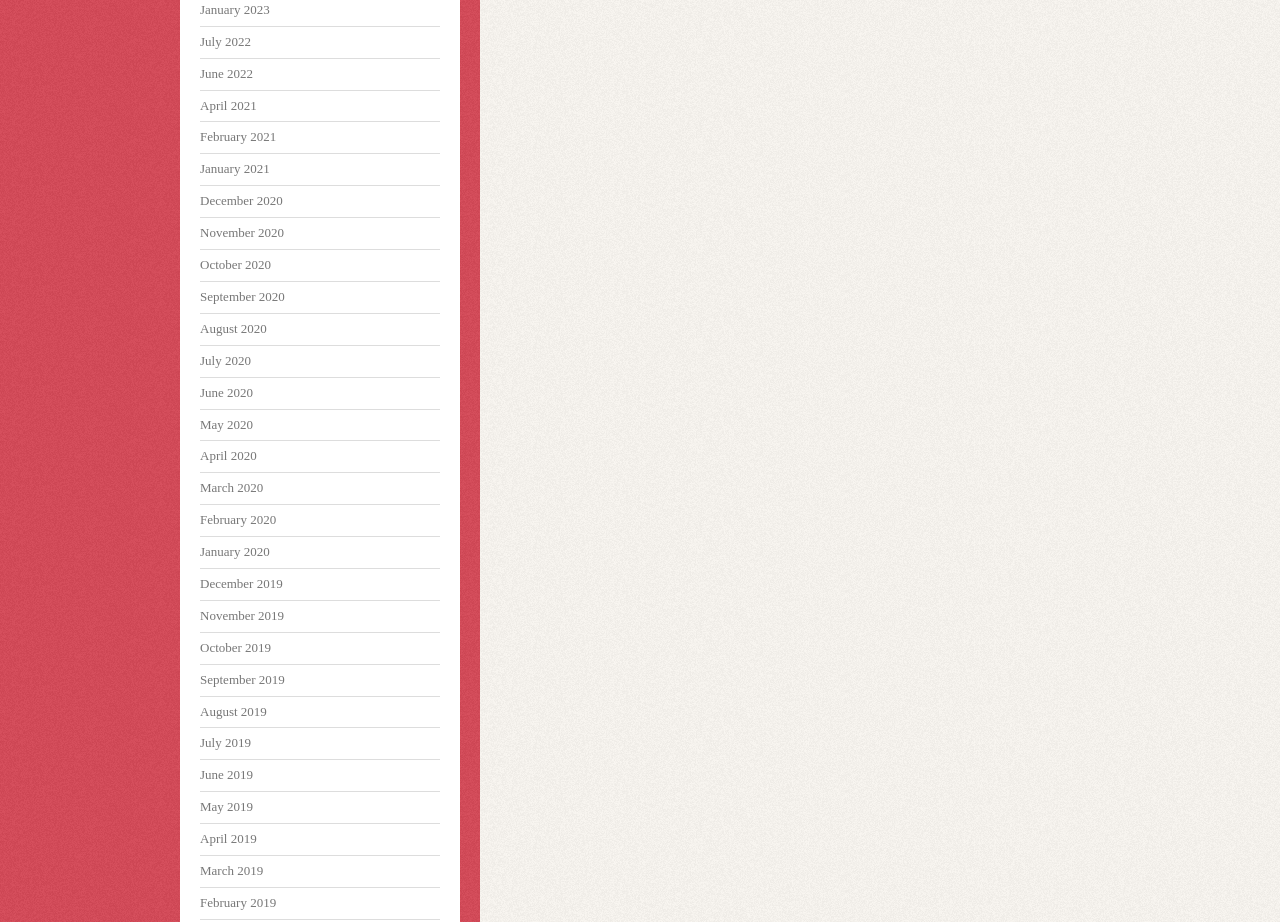Reply to the question with a single word or phrase:
What is the earliest month listed?

January 2019